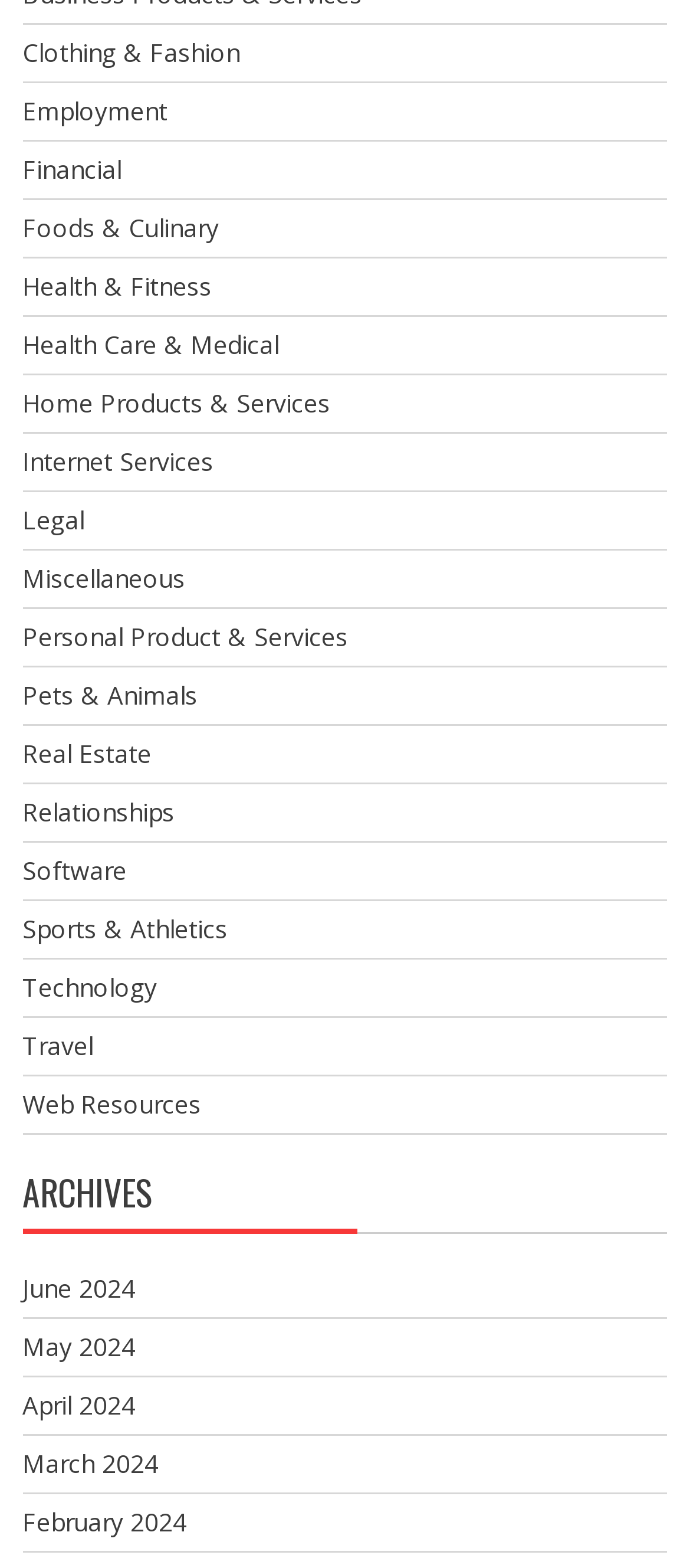Are there any categories related to technology?
Provide a detailed answer to the question using information from the image.

I examined the list of categories at the top of the webpage and found a link labeled 'Technology'. This indicates that the webpage provides information or resources related to technology, among other categories.